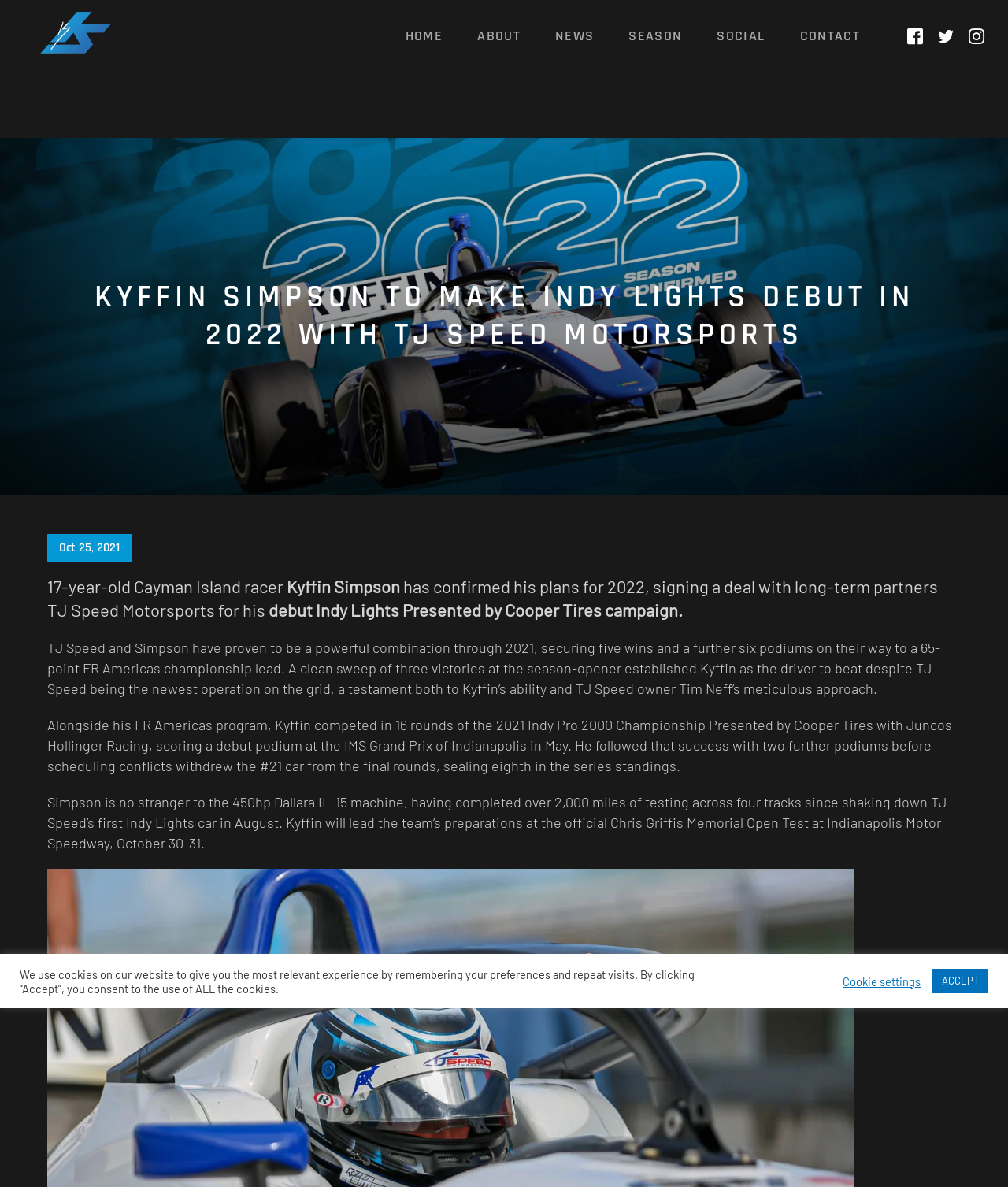Find the bounding box coordinates for the UI element whose description is: "News". The coordinates should be four float numbers between 0 and 1, in the format [left, top, right, bottom].

[0.551, 0.023, 0.589, 0.038]